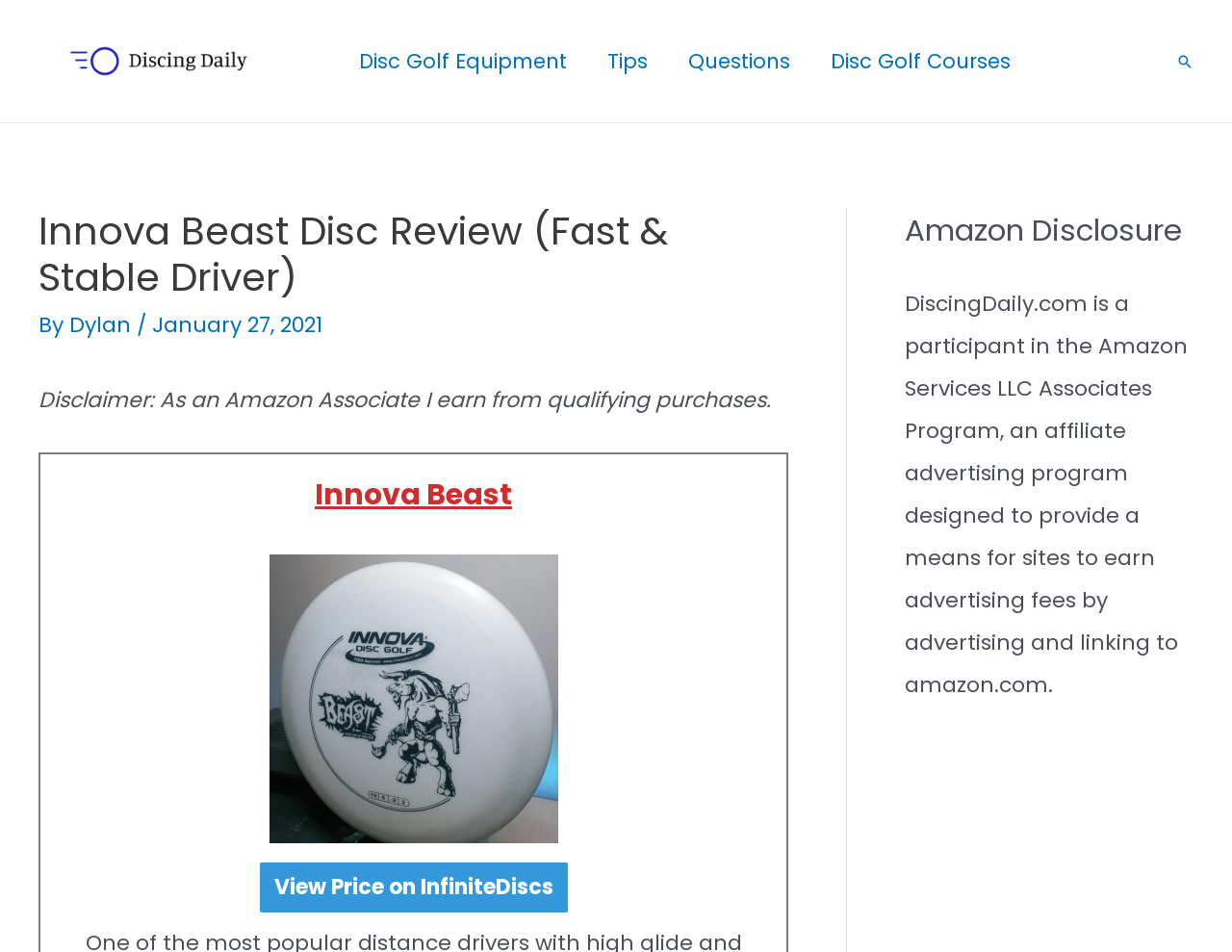Give a detailed account of the webpage, highlighting key information.

The webpage is a review of the Innova Beast Disc, a fast and stable driver for disc golf. At the top left, there is a logo of "Discing Daily" with a link to the website's homepage. Next to it, there is a navigation menu with four categories: "Disc Golf Equipment", "Tips", "Questions", and "Disc Golf Courses". 

On the top right, there is a search icon link. Below the navigation menu, there is a header section with the title "Innova Beast Disc Review (Fast & Stable Driver)" and the author's name "Dylan" with the date "January 27, 2021". 

Below the header, there is a disclaimer stating that the website earns from qualifying purchases as an Amazon Associate. The main content of the review starts with the text "Innova Beast" and a link to view the price of the disc on InfiniteDiscs. There is an image of the Innova Beast Disc on the right side of the link. 

At the bottom right, there is a complementary section with an "Amazon Disclosure" heading, which explains that the website is a participant in the Amazon Services LLC Associates Program, an affiliate advertising program.